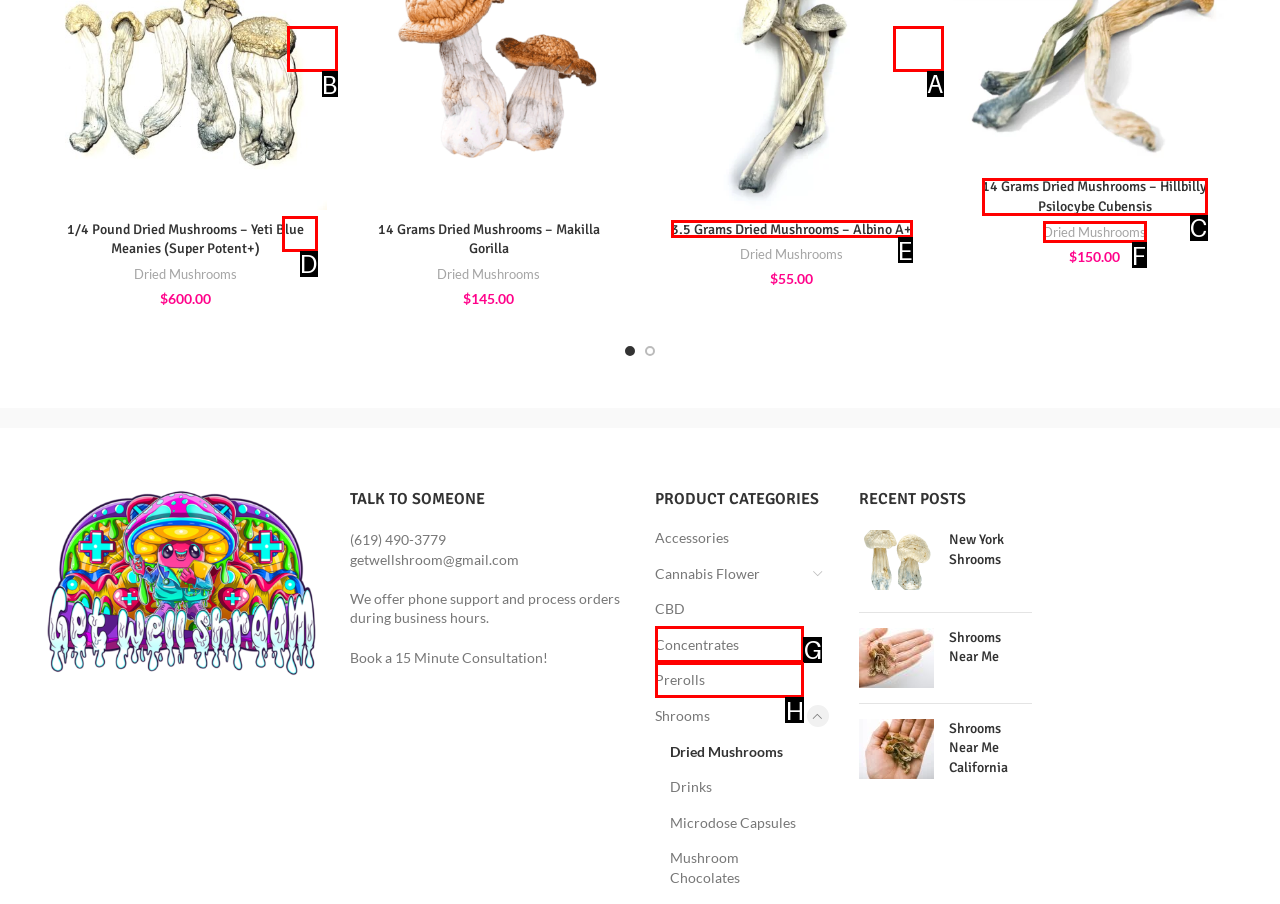Choose the letter of the UI element necessary for this task: Quick view 3.5 Grams Dried Mushrooms – Albino A+
Answer with the correct letter.

A